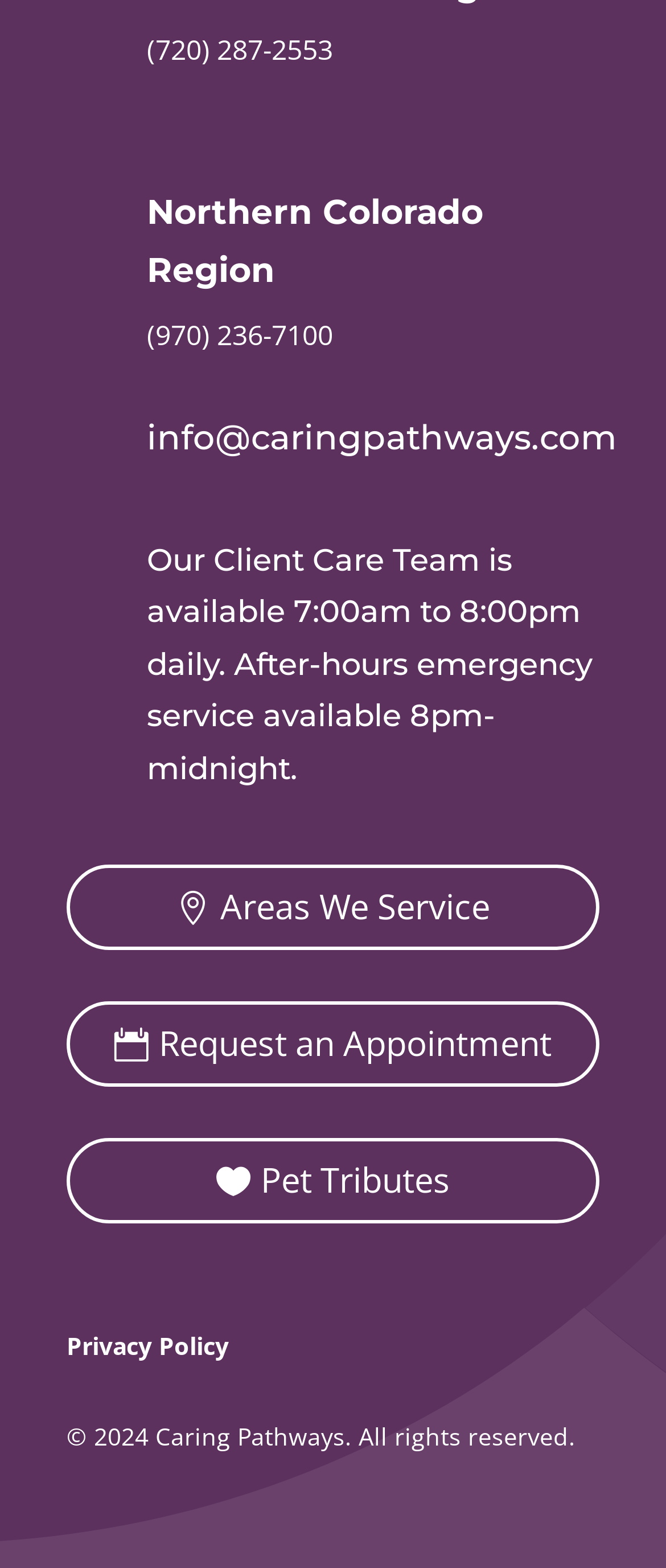Refer to the image and provide a thorough answer to this question:
What is the link to request an appointment?

I found the link to request an appointment by looking at the link element ' Request an Appointment' and identified it as the link to request an appointment.